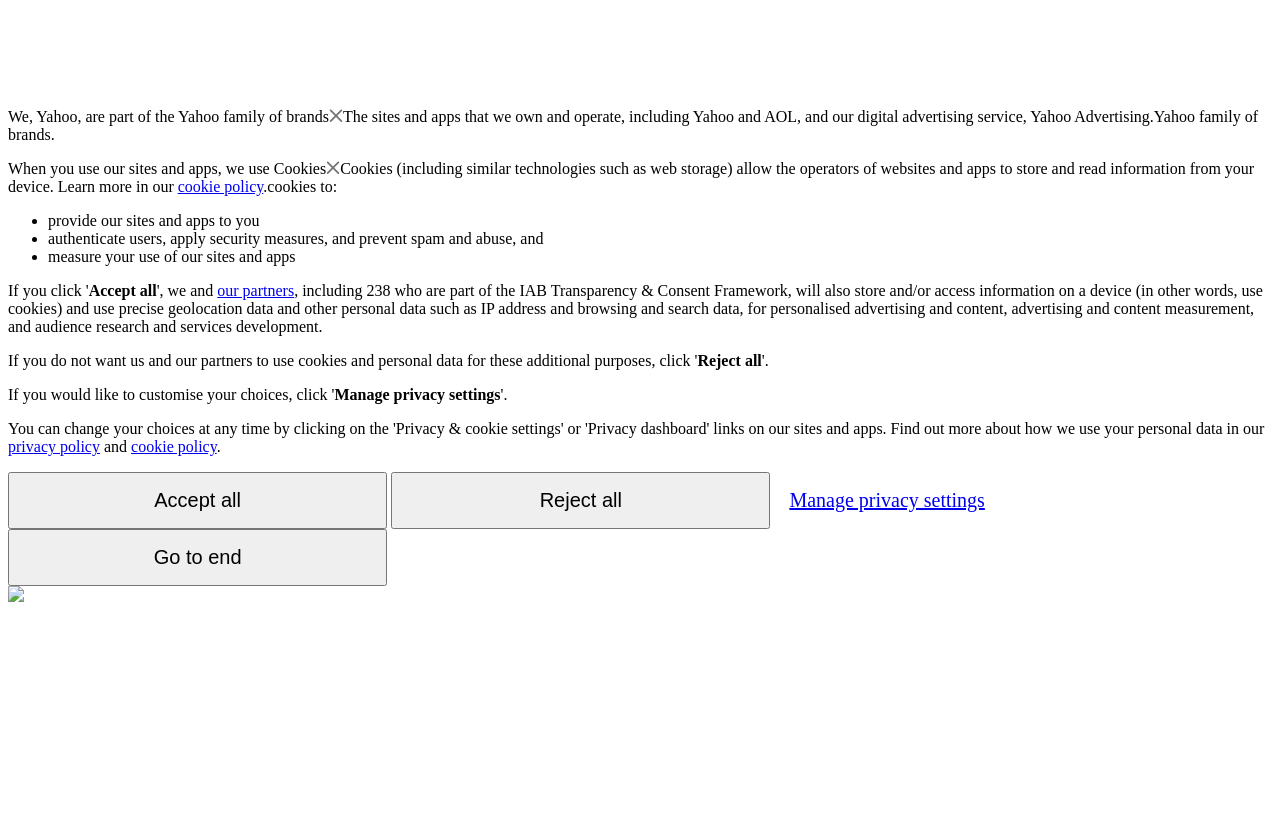What is the purpose of using cookies?
Please utilize the information in the image to give a detailed response to the question.

The webpage mentions that cookies are used for personalized advertising and content, advertising and content measurement, and audience research and services development, among other purposes.